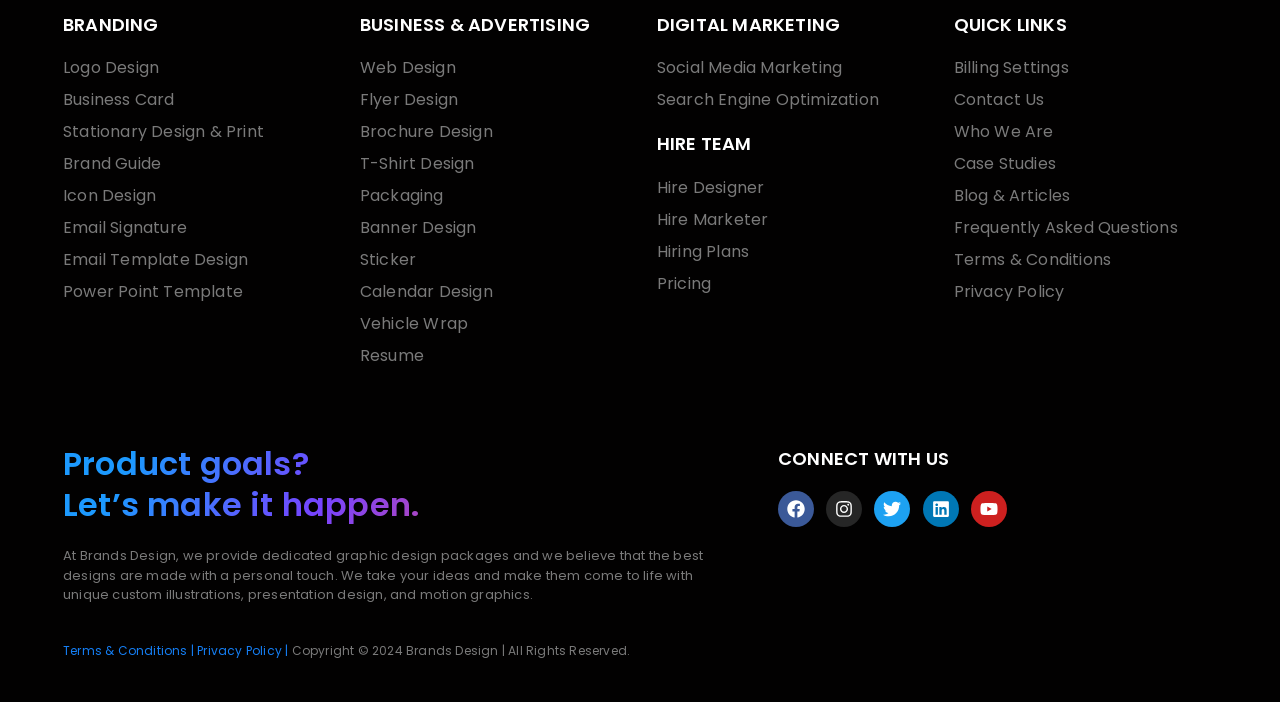Provide the bounding box coordinates of the HTML element described by the text: "Web Design". The coordinates should be in the format [left, top, right, bottom] with values between 0 and 1.

[0.281, 0.08, 0.487, 0.114]